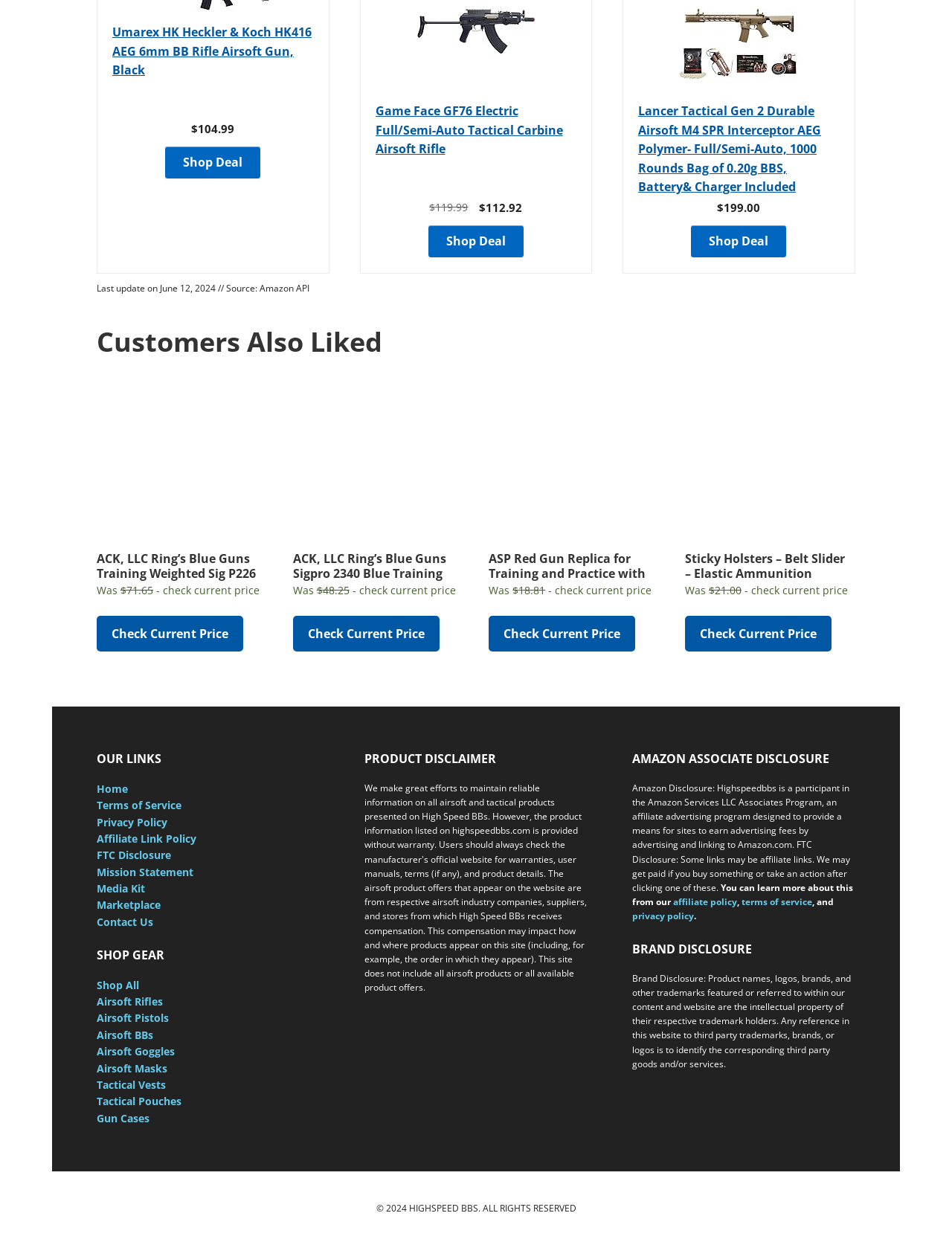Provide a brief response using a word or short phrase to this question:
What is the disclaimer about Amazon affiliation?

Highspeedbbs is a participant in the Amazon Services LLC Associates Program